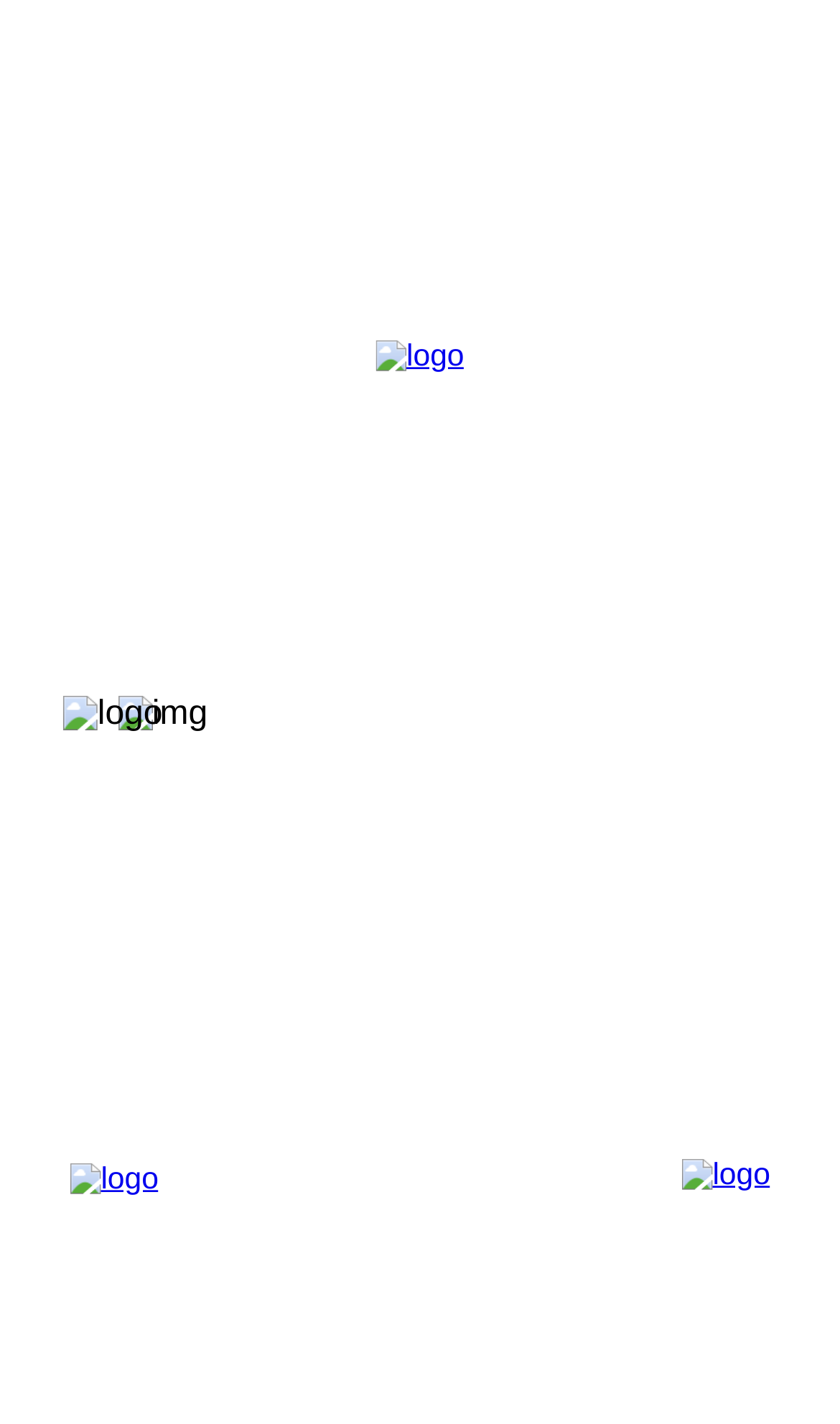Construct a comprehensive caption that outlines the webpage's structure and content.

The webpage is titled "Welcome to JASSDEEP GROUP". At the top-left corner, there is a logo image. Below the logo, there are three links, each containing a logo image, arranged horizontally across the page. The first link is located at the top-left, the second is at the center, and the third is at the top-right.